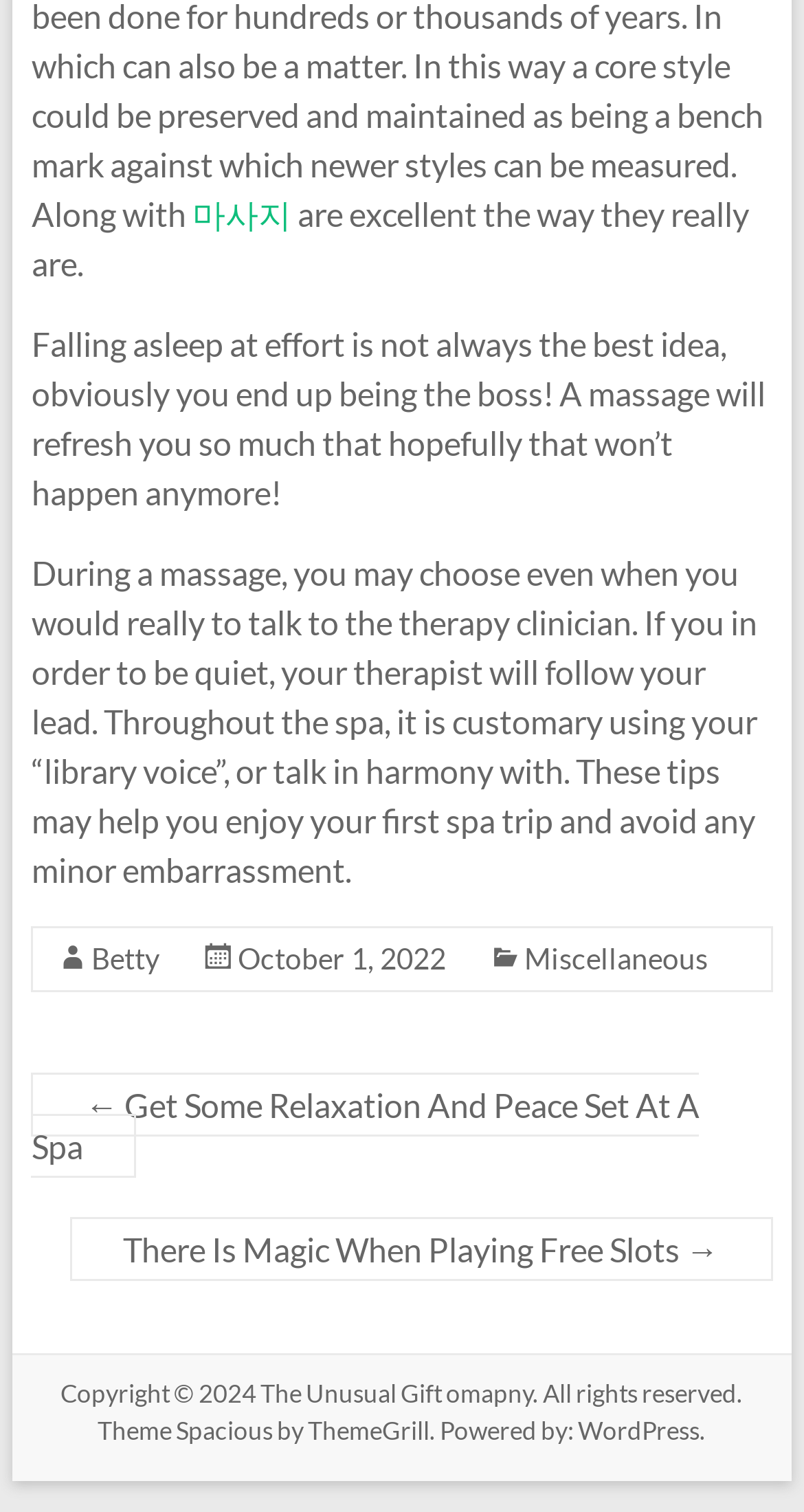Please identify the bounding box coordinates of where to click in order to follow the instruction: "visit Betty's page".

[0.114, 0.622, 0.198, 0.645]